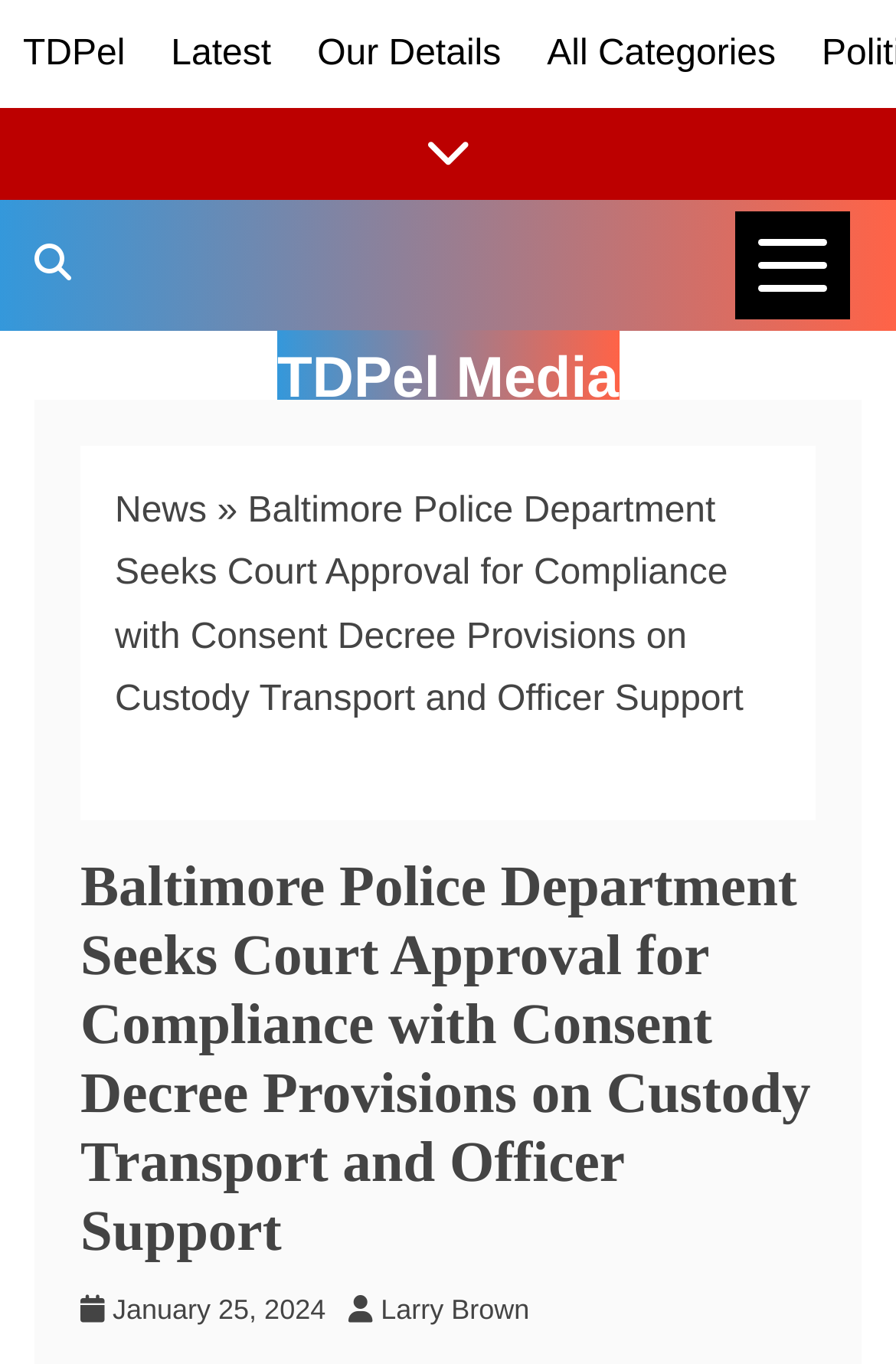Identify the bounding box coordinates for the UI element described as: "All Categories". The coordinates should be provided as four floats between 0 and 1: [left, top, right, bottom].

[0.61, 0.025, 0.866, 0.054]